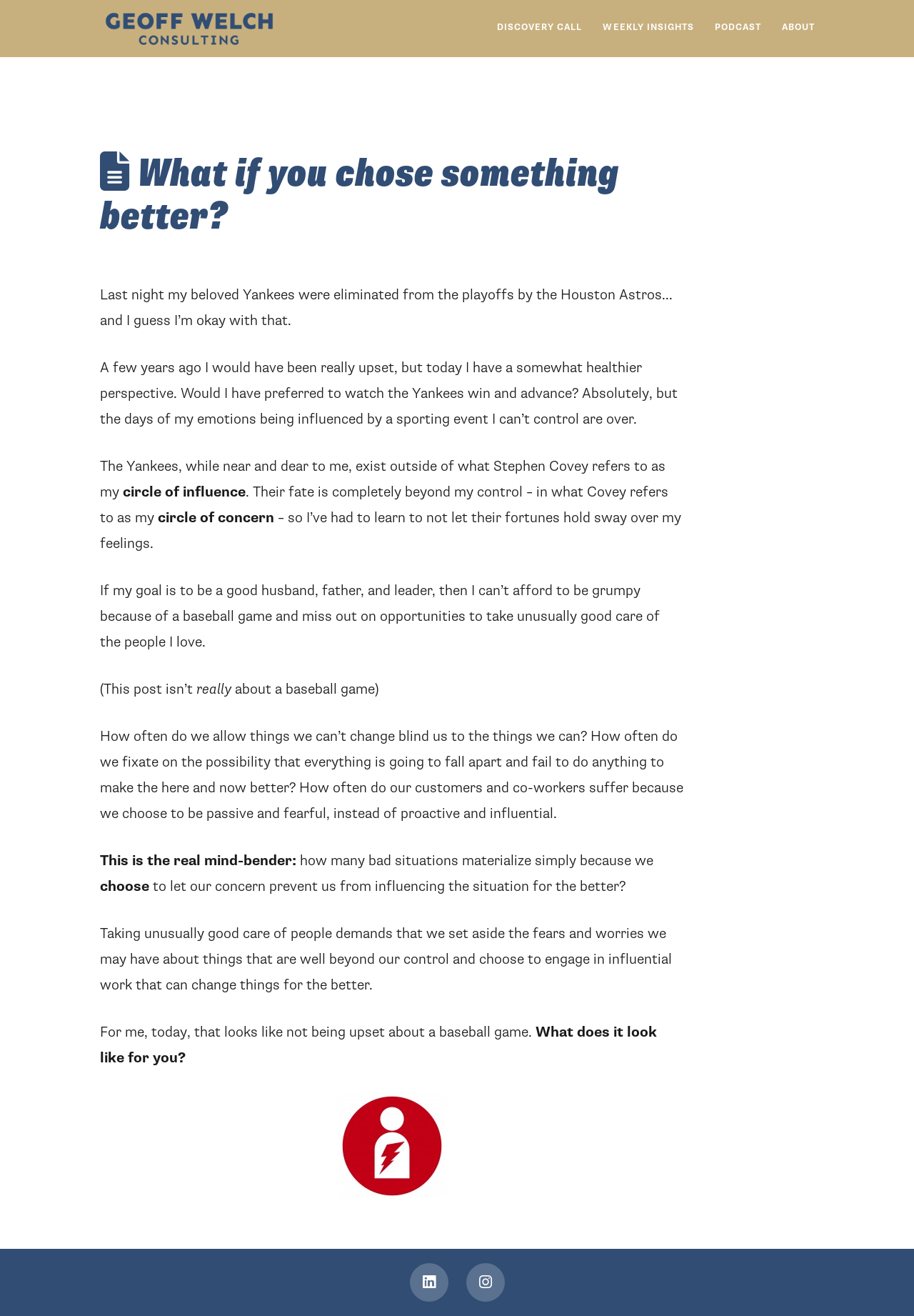With reference to the image, please provide a detailed answer to the following question: What is the author's attitude towards the Yankees' loss?

I read the article on the webpage and found that the author mentioned 'I guess I’m okay with that' when talking about the Yankees' loss. This indicates that the author is not upset about the loss, but rather has a somewhat healthier perspective.